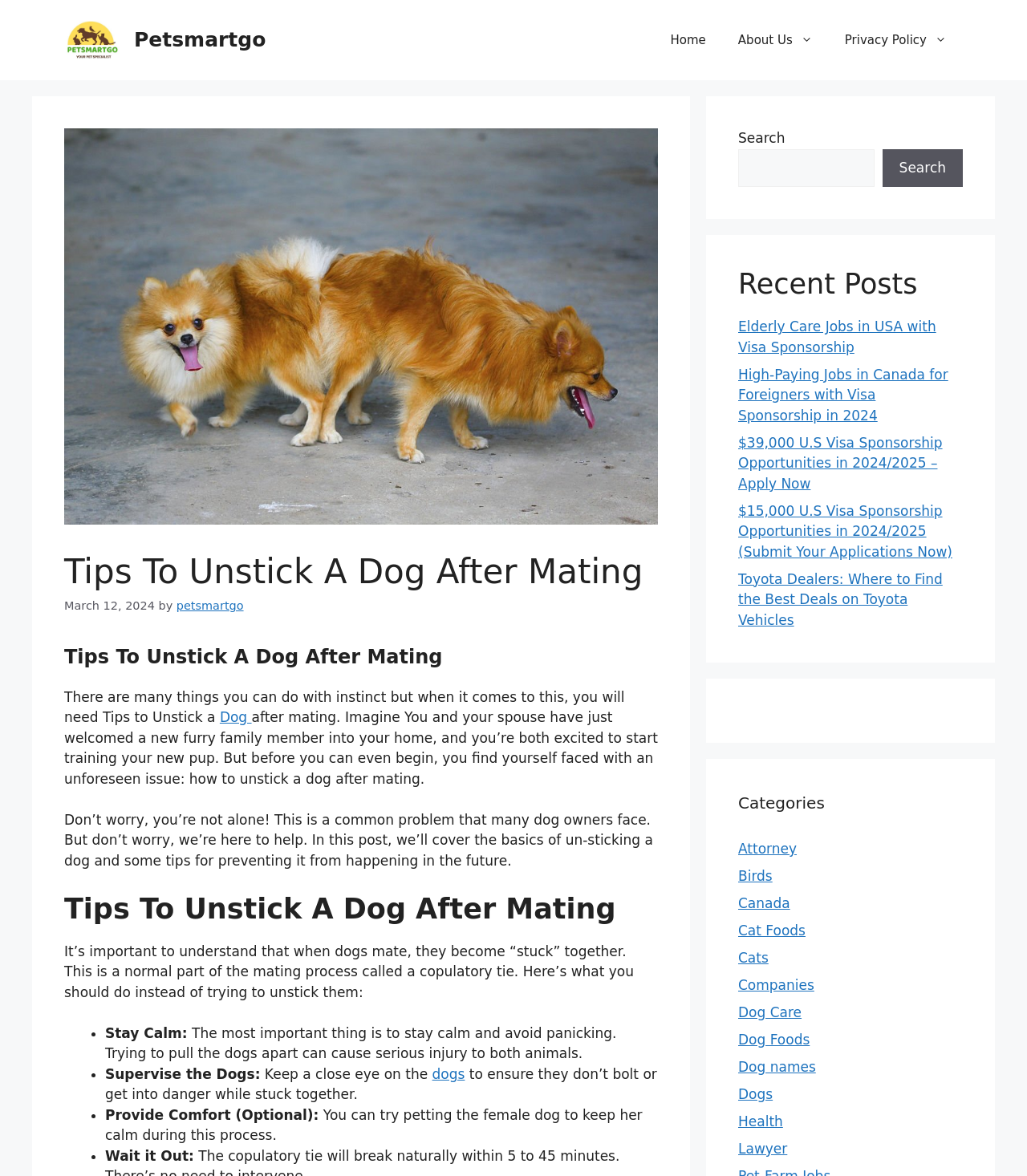Please identify the bounding box coordinates of the element on the webpage that should be clicked to follow this instruction: "Explore the 'Dog Care' category". The bounding box coordinates should be given as four float numbers between 0 and 1, formatted as [left, top, right, bottom].

[0.719, 0.854, 0.781, 0.868]